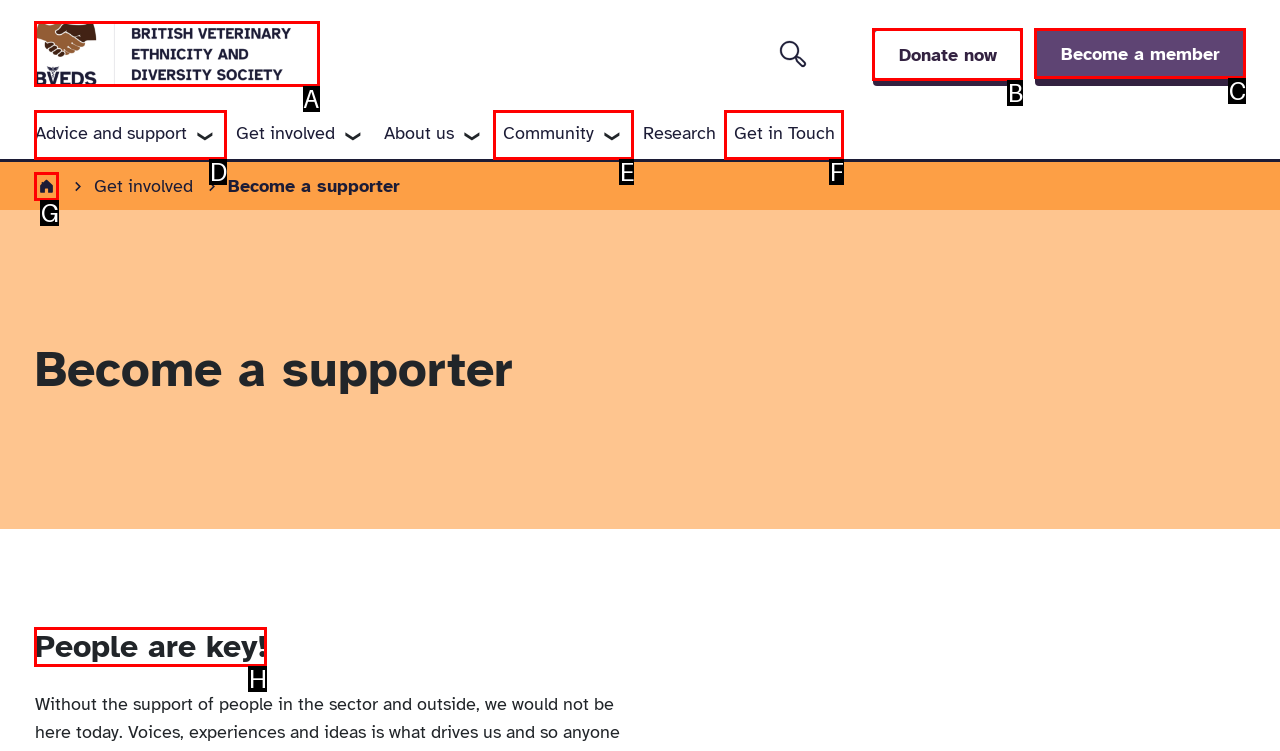Tell me which one HTML element best matches the description: Become a member Answer with the option's letter from the given choices directly.

C